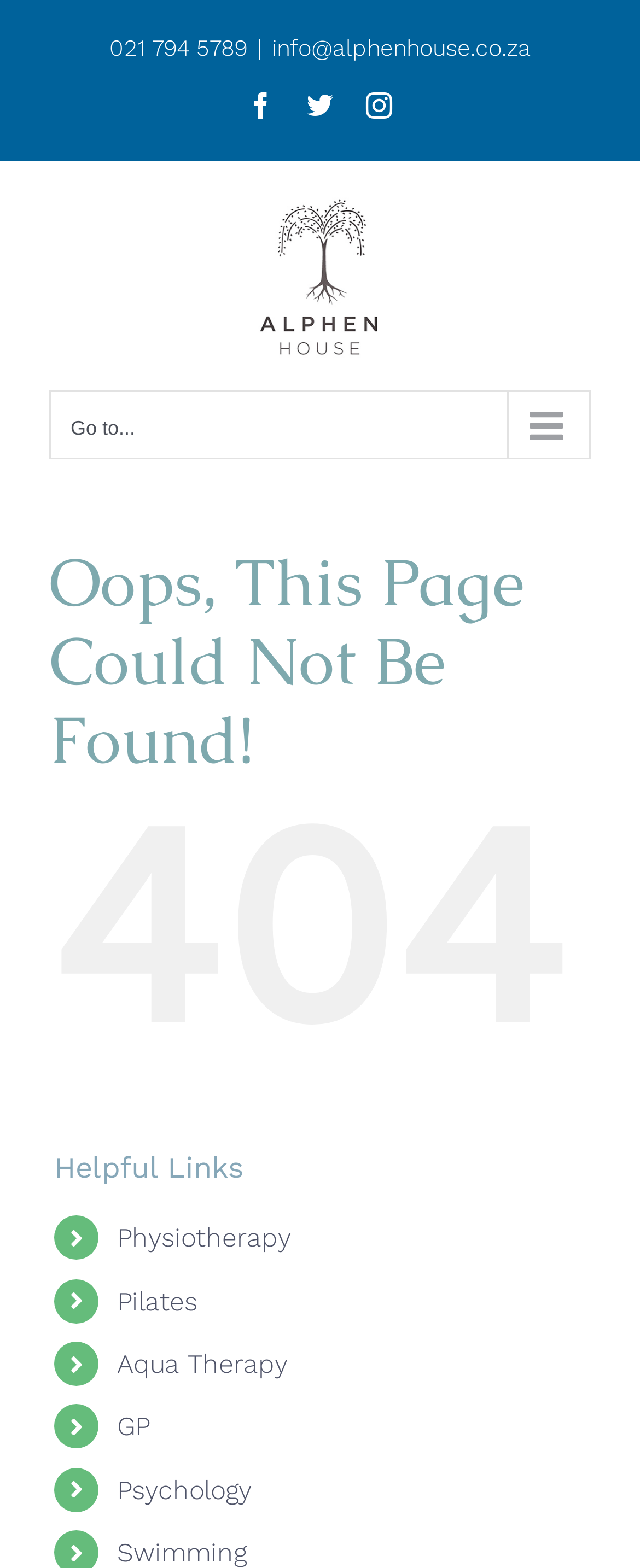Using the description: "Go to...", determine the UI element's bounding box coordinates. Ensure the coordinates are in the format of four float numbers between 0 and 1, i.e., [left, top, right, bottom].

[0.077, 0.249, 0.923, 0.293]